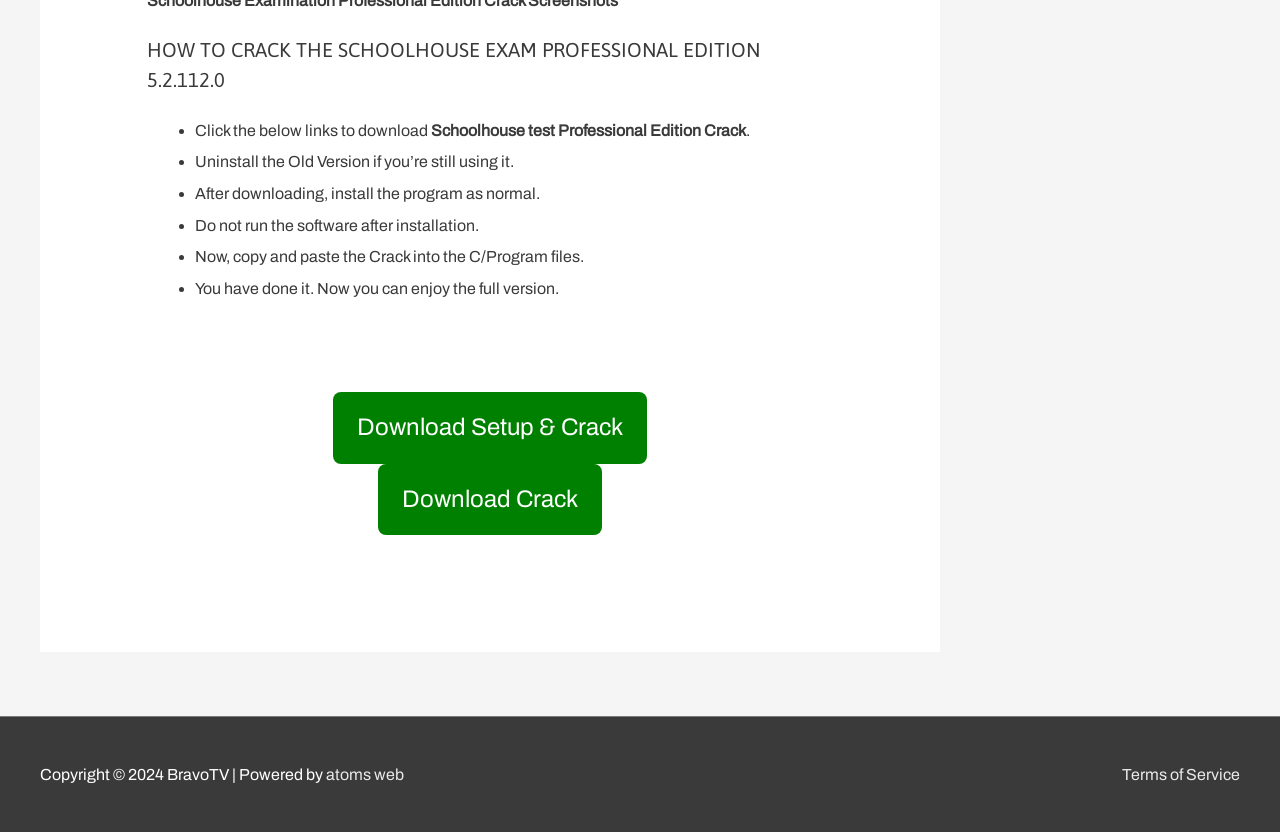What is the name of the website's copyright holder?
Relying on the image, give a concise answer in one word or a brief phrase.

BravoTV